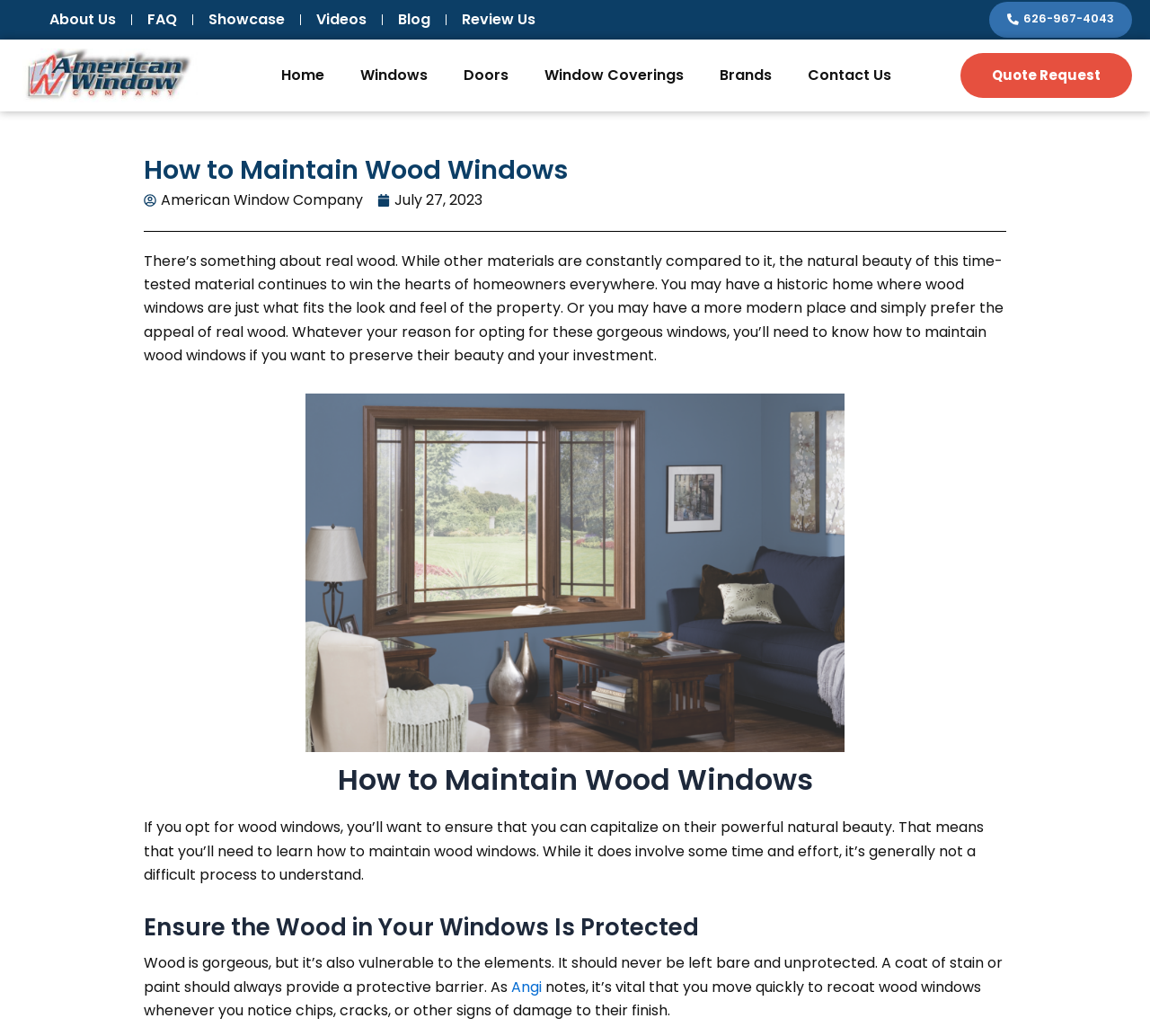From the webpage screenshot, identify the region described by Quote Request. Provide the bounding box coordinates as (top-left x, top-left y, bottom-right x, bottom-right y), with each value being a floating point number between 0 and 1.

[0.835, 0.051, 0.984, 0.094]